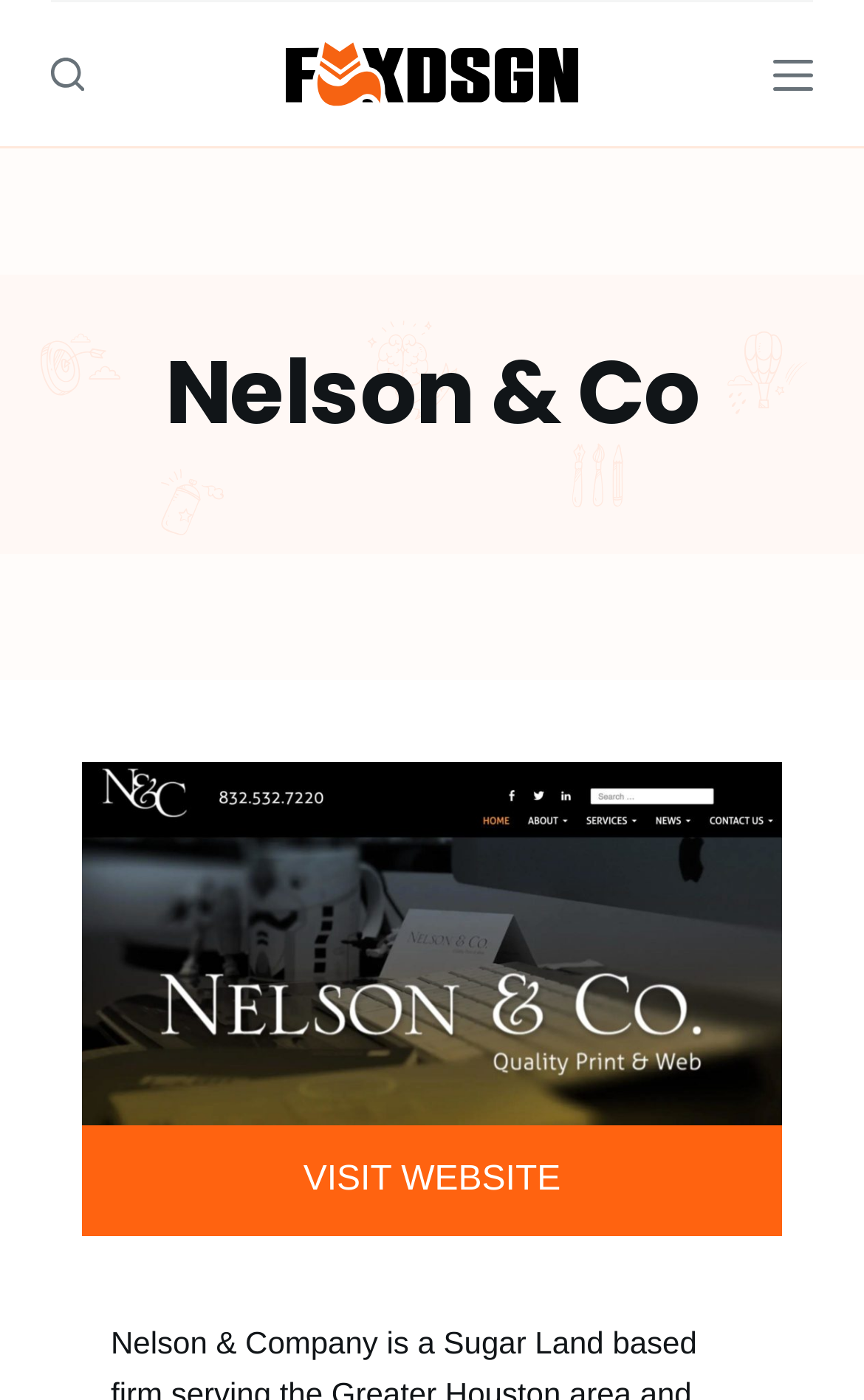Analyze and describe the webpage in a detailed narrative.

The webpage is about Nelson & Company, a firm based in Sugar Land, serving the Greater Houston area, and focusing on creative and technical services for print and web. 

At the top left corner, there is a "Skip to content" link. Next to it, on the top middle, is an "Open search form" button. On the top right corner, there is a "foxdsng logo" link, which contains an image of the logo. 

On the top right edge, there is an "Open off canvas" button. Below the top section, there is a large heading "Nelson & Co" that spans almost the entire width of the page. 

Below the heading, there is a large image of "Nelson & Co" that takes up most of the page's width. At the bottom of the image, there is a "VISIT WEBSITE" link.